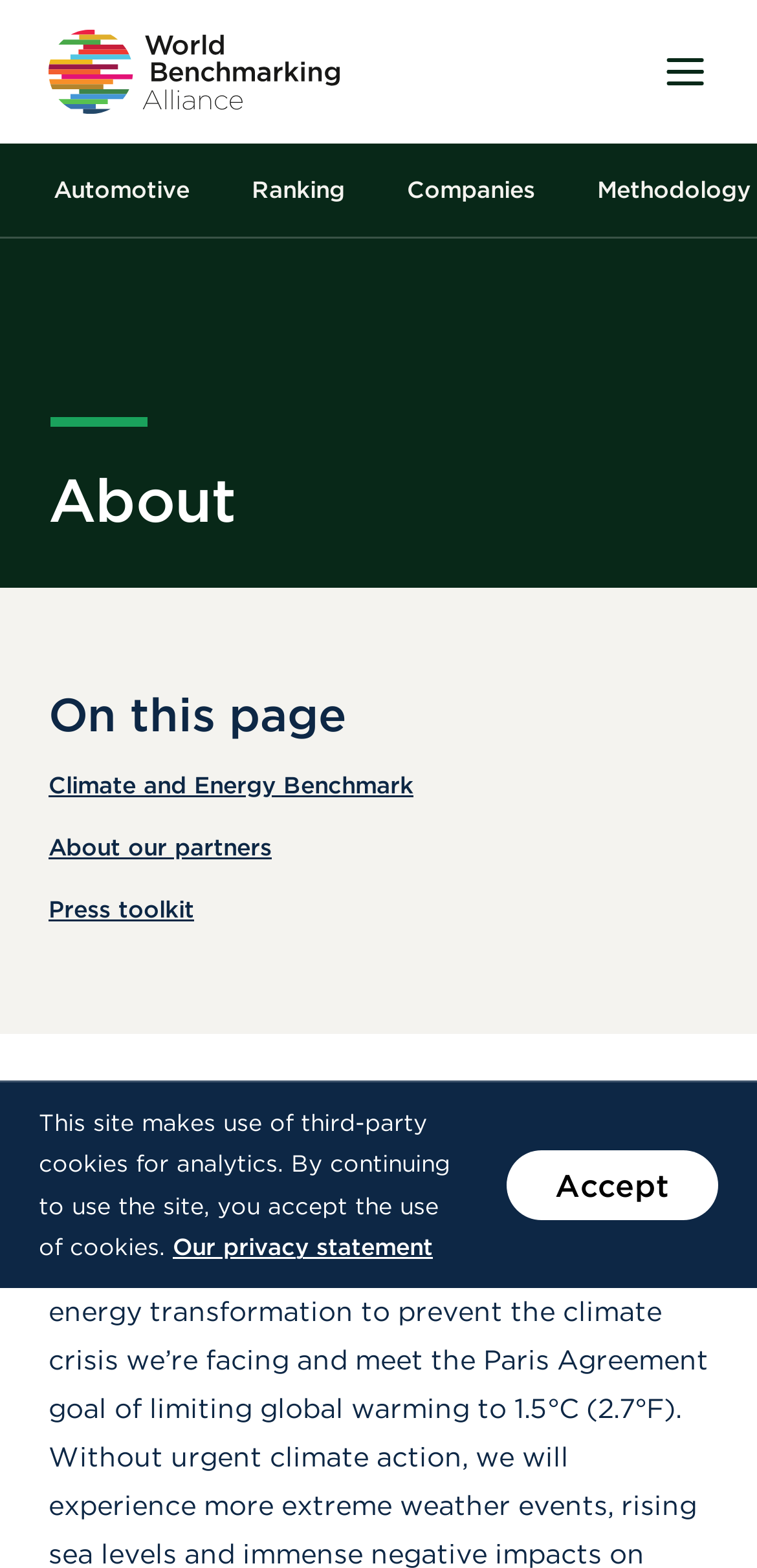Find the bounding box coordinates of the clickable region needed to perform the following instruction: "Learn about our partners". The coordinates should be provided as four float numbers between 0 and 1, i.e., [left, top, right, bottom].

[0.064, 0.532, 0.359, 0.55]